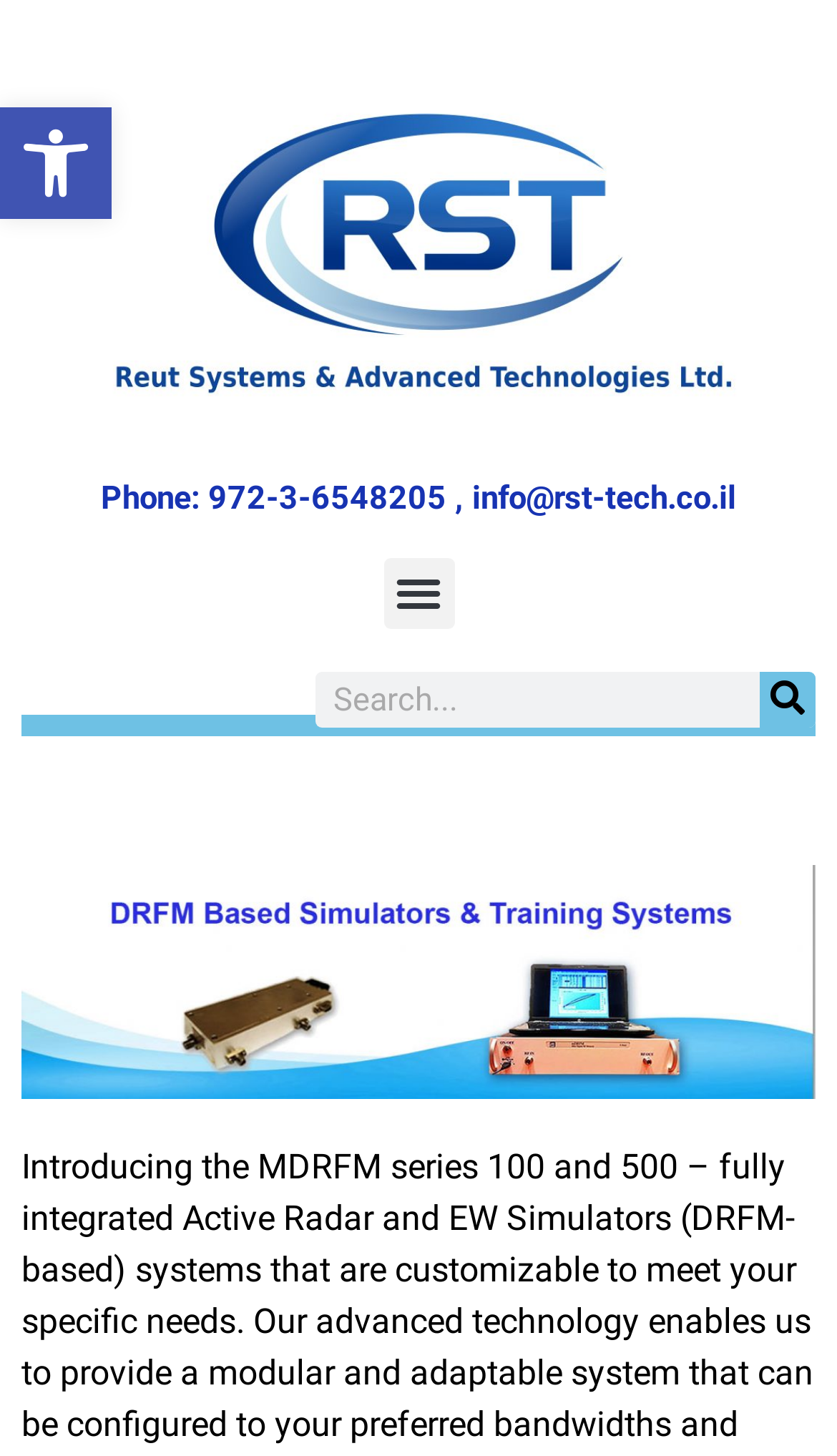What is the phone number?
Refer to the image and give a detailed response to the question.

The phone number can be found in the heading element which contains the contact information, specifically 'Phone: 972-3-6548205, info@rst-tech.co.il'.